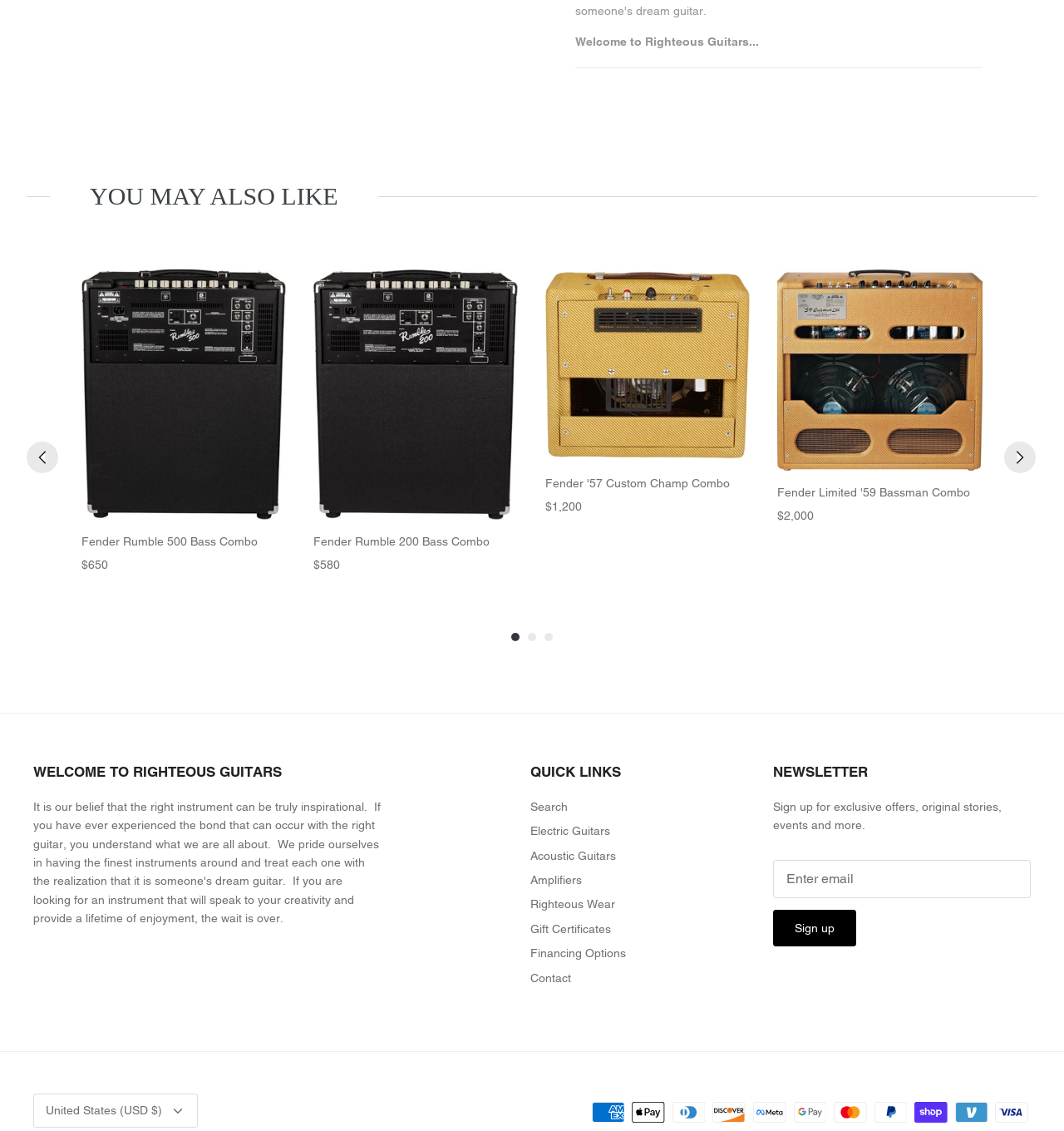Please identify the coordinates of the bounding box for the clickable region that will accomplish this instruction: "Check the article about how to get more likes on Instagram".

None